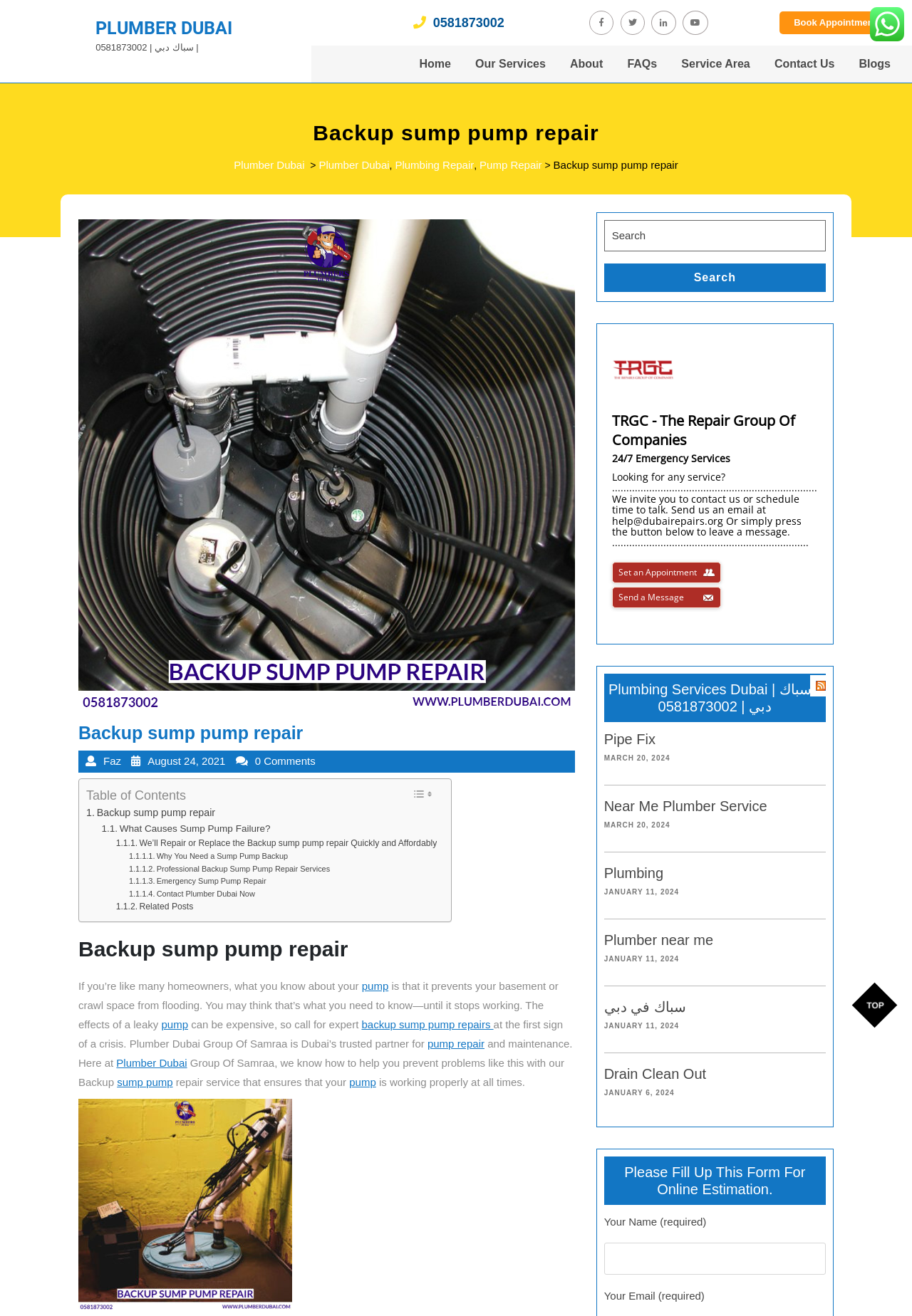Please specify the bounding box coordinates of the clickable region to carry out the following instruction: "Search for something". The coordinates should be four float numbers between 0 and 1, in the format [left, top, right, bottom].

[0.662, 0.167, 0.905, 0.223]